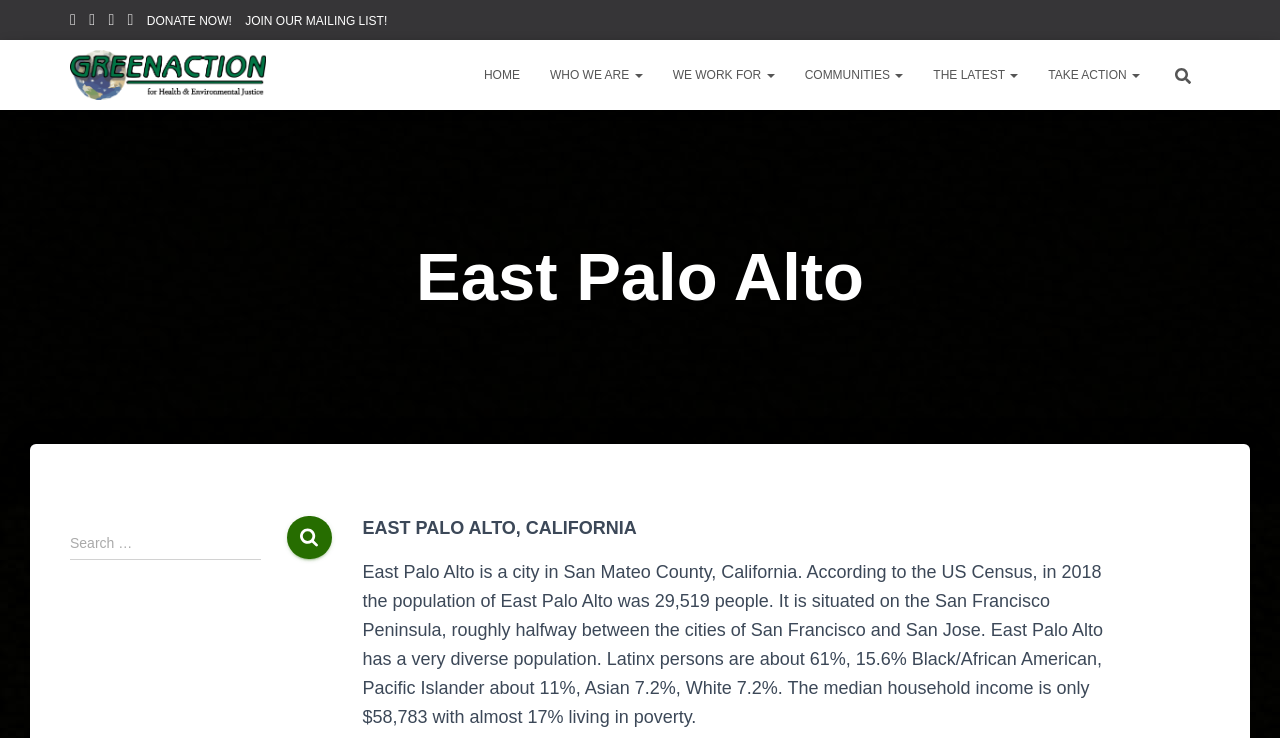Could you find the bounding box coordinates of the clickable area to complete this instruction: "Join the mailing list"?

[0.192, 0.001, 0.303, 0.056]